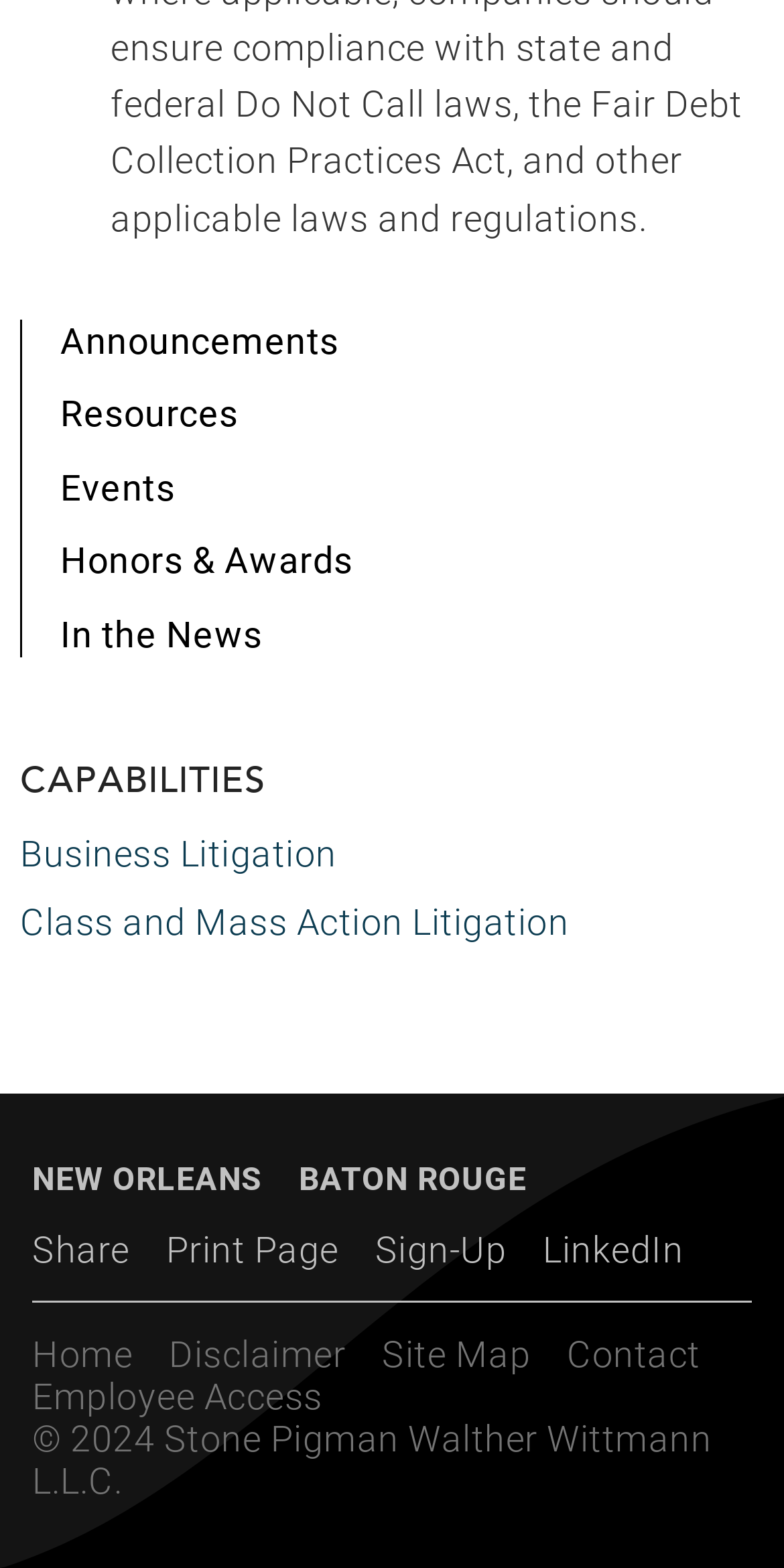Please answer the following question using a single word or phrase: 
What is the copyright year mentioned at the bottom of the page?

2024